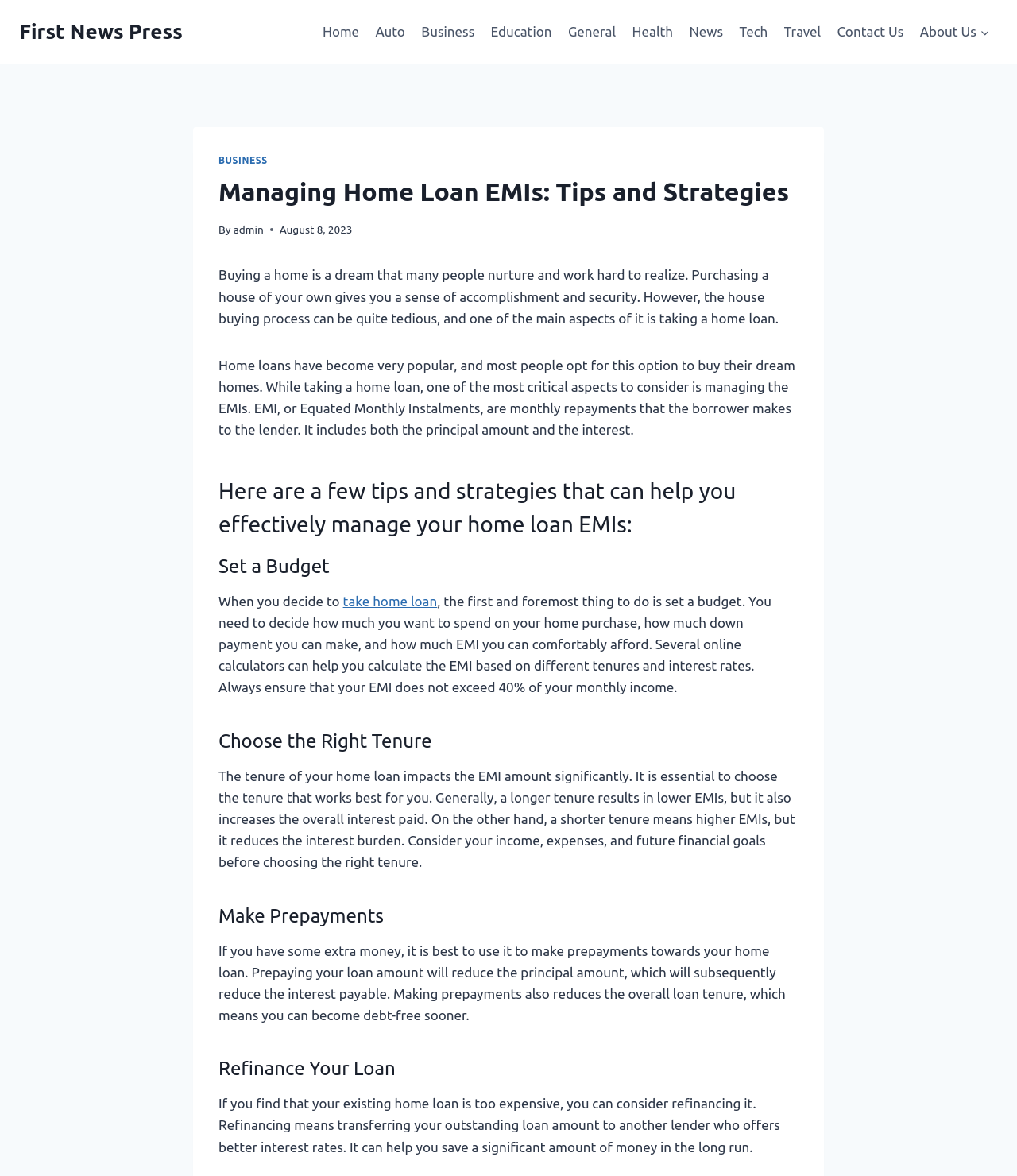Determine the bounding box coordinates for the HTML element mentioned in the following description: "First News Press". The coordinates should be a list of four floats ranging from 0 to 1, represented as [left, top, right, bottom].

[0.019, 0.016, 0.179, 0.038]